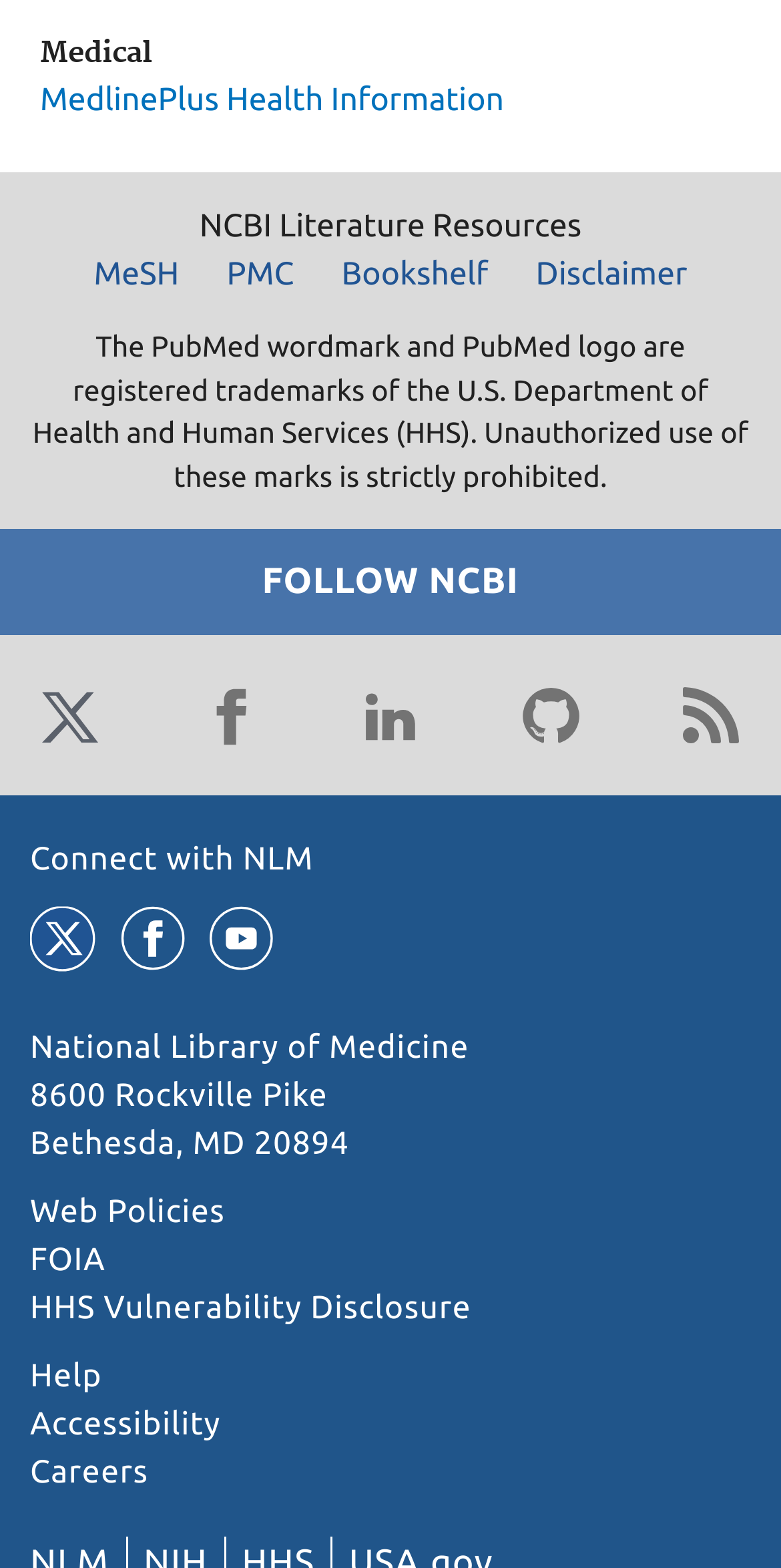From the webpage screenshot, predict the bounding box of the UI element that matches this description: "Connect with NLM".

[0.038, 0.537, 0.402, 0.56]